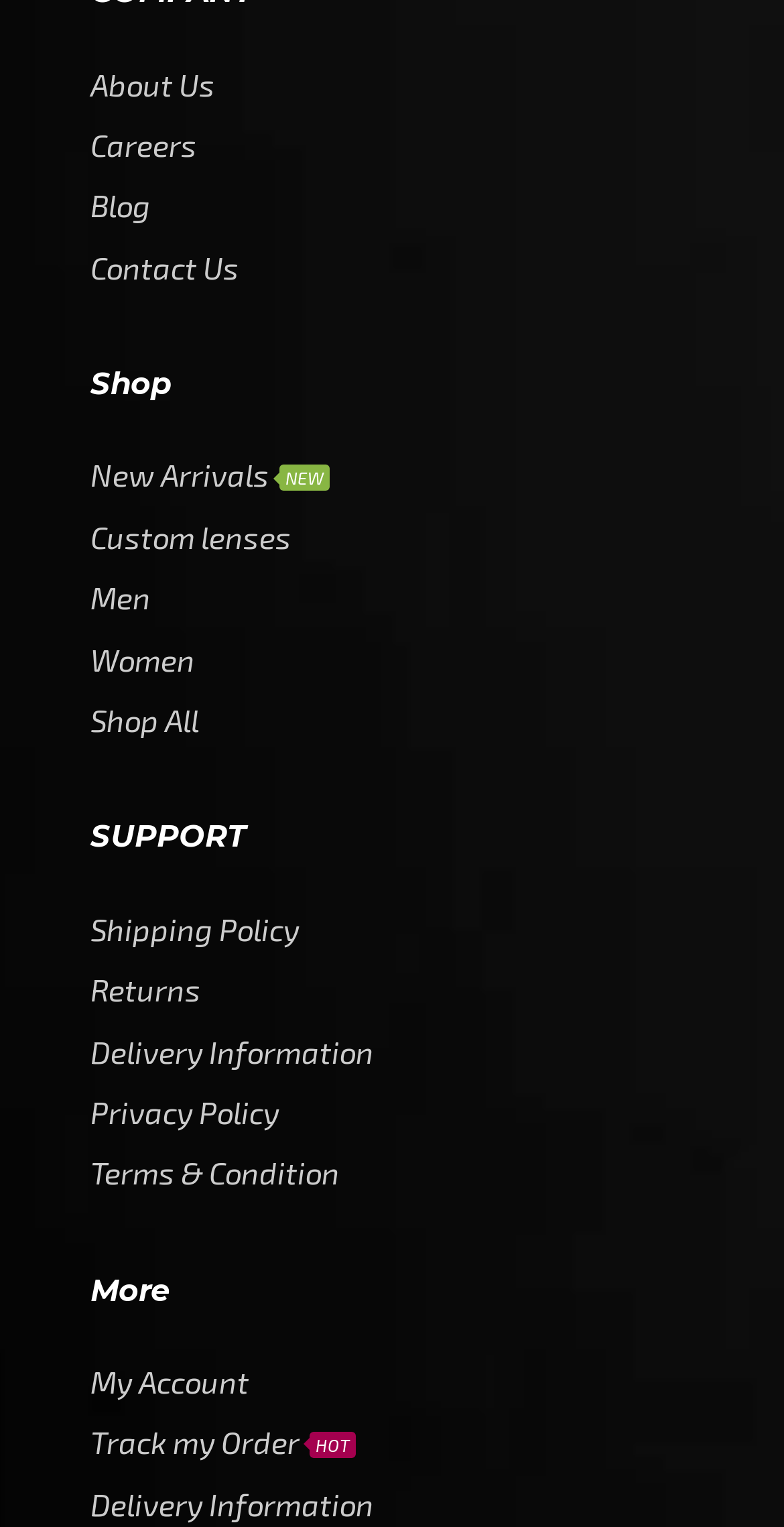Provide a one-word or short-phrase answer to the question:
Is there a link related to 'Careers' on the webpage?

Yes